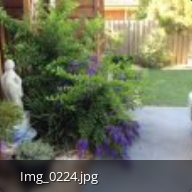Offer a detailed narrative of the image.

The image titled "Img_0224.jpg" showcases a serene outdoor space, beautifully adorned with lush greenery. In the foreground, vibrant plants with purple flowers create a striking visual centerpiece, adding a splash of color to the scene. To the left, a statue adds an artistic touch, blending harmoniously with the natural environment. In the background, a neatly trimmed lawn and a wooden fence frame the space, enhancing the overall tranquility of this inviting garden setting. The combination of floral beauty and thoughtful decor suggests a peaceful retreat, perfect for relaxation and contemplation.